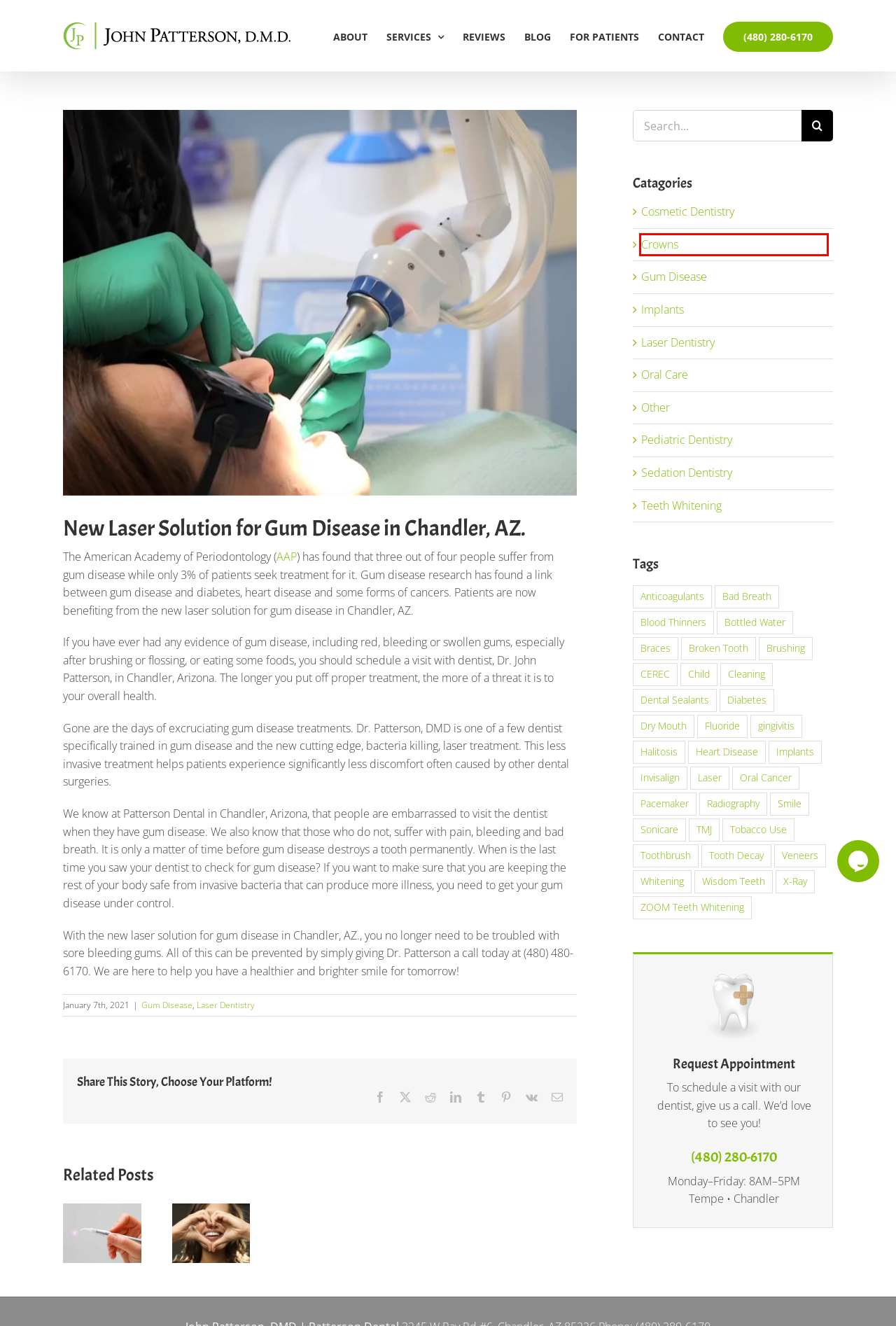You are presented with a screenshot of a webpage that includes a red bounding box around an element. Determine which webpage description best matches the page that results from clicking the element within the red bounding box. Here are the candidates:
A. Cleaning Archives - John Patterson, DMD
B. gingivitis Archives - John Patterson, DMD
C. Pacemaker Archives - John Patterson, DMD
D. Gum Disease Archives - John Patterson, DMD
E. Oral Cancer Archives - John Patterson, DMD
F. Crowns Archives - John Patterson, DMD
G. Laser Dentistry is Making Big Strides in Chandler - Treating Gum Disease
H. Cosmetic Dentistry Archives - John Patterson, DMD

F